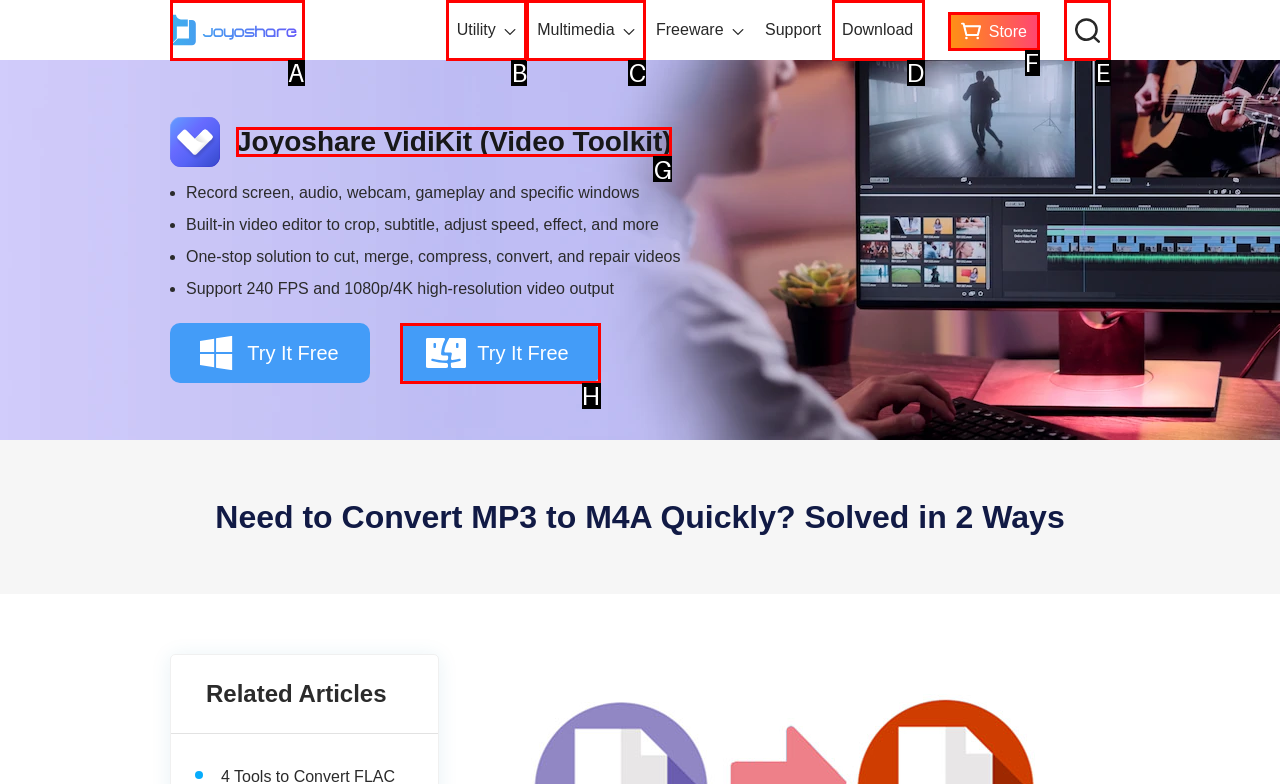Point out the letter of the HTML element you should click on to execute the task: Go to the Download page
Reply with the letter from the given options.

D